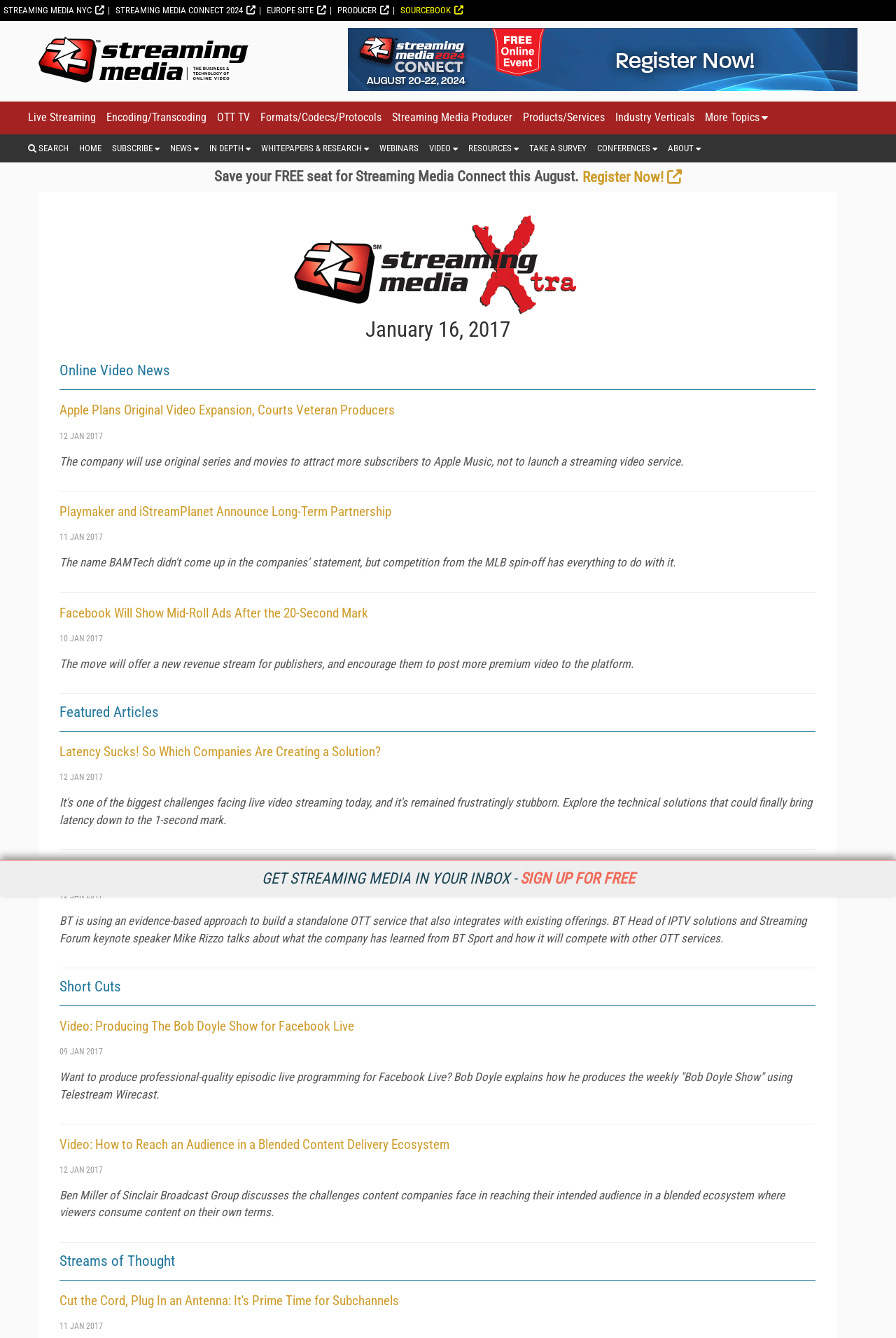Please study the image and answer the question comprehensively:
What is the date of the article 'Playmaker and iStreamPlanet Announce Long-Term Partnership'?

The article 'Playmaker and iStreamPlanet Announce Long-Term Partnership' has a static text '11 JAN 2017' associated with it, which suggests that the date of the article is 11 January 2017.